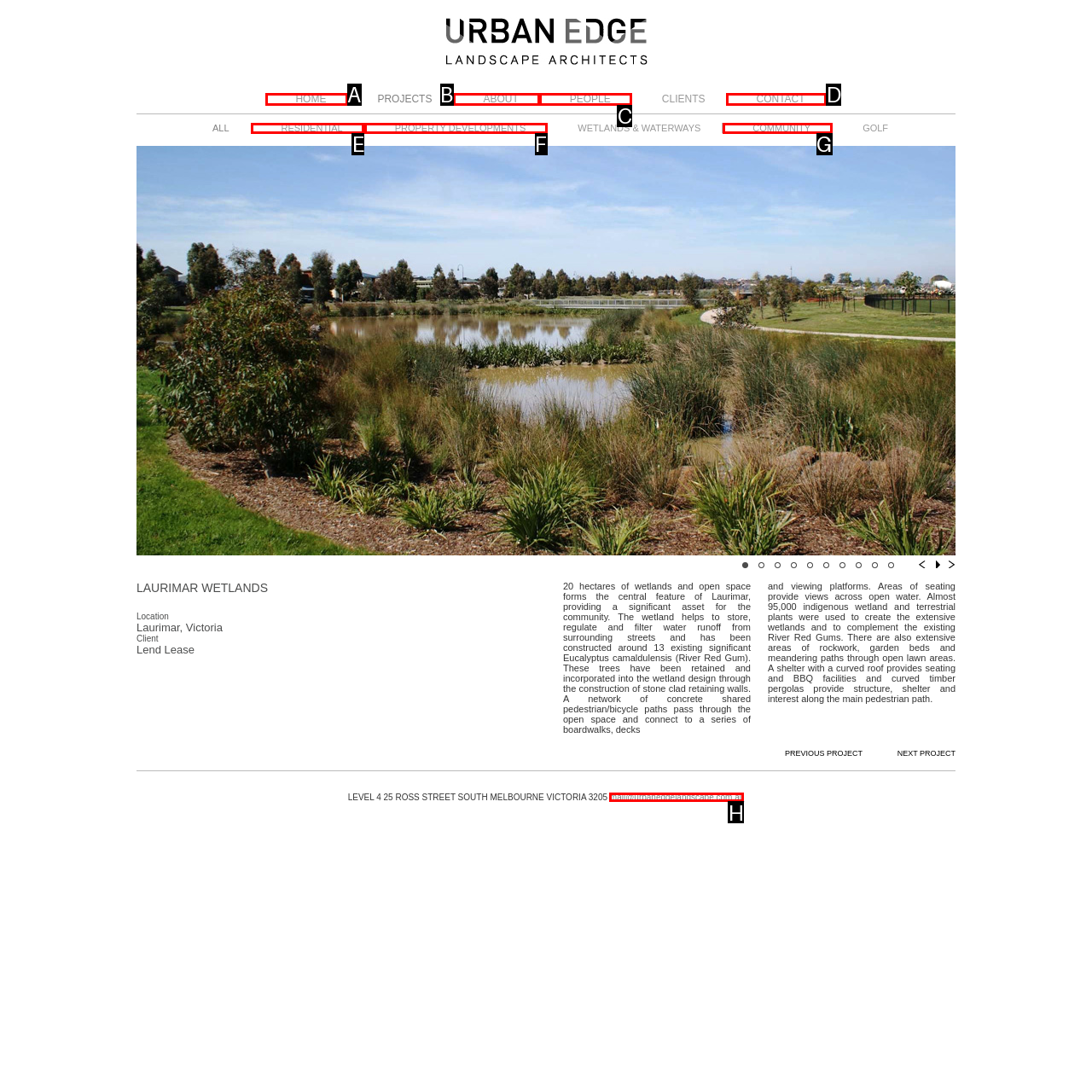Identify the letter of the UI element you need to select to accomplish the task: Contact via email.
Respond with the option's letter from the given choices directly.

H